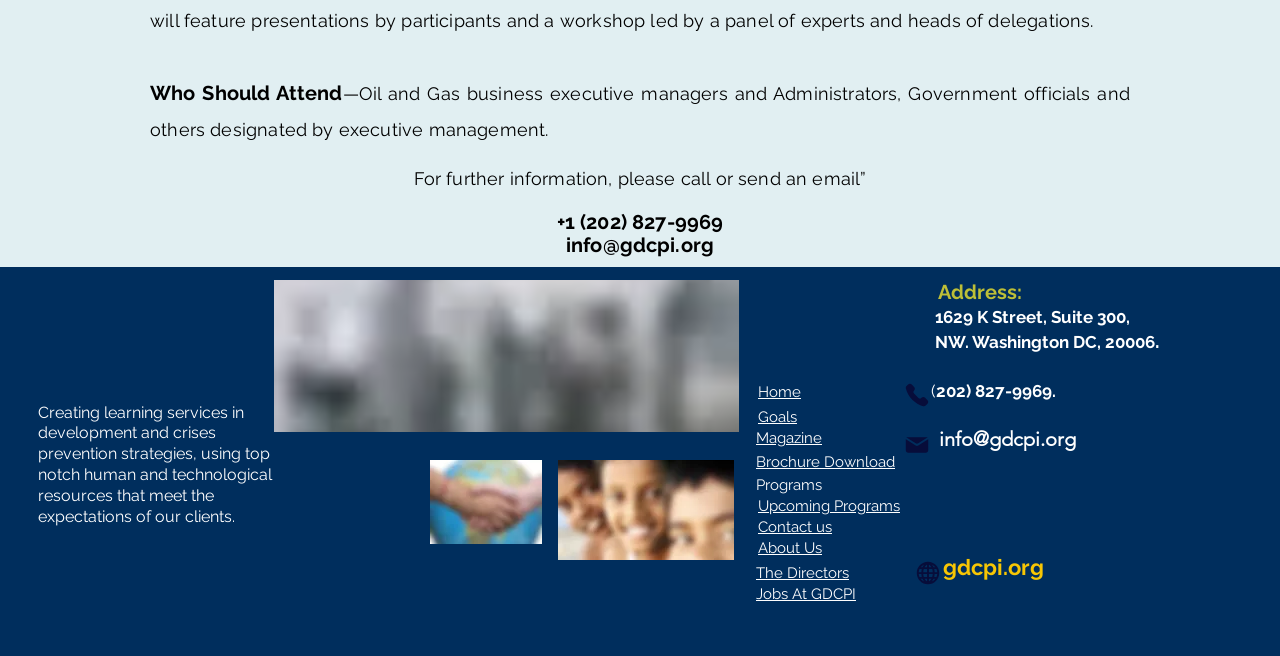Please predict the bounding box coordinates (top-left x, top-left y, bottom-right x, bottom-right y) for the UI element in the screenshot that fits the description: V

None